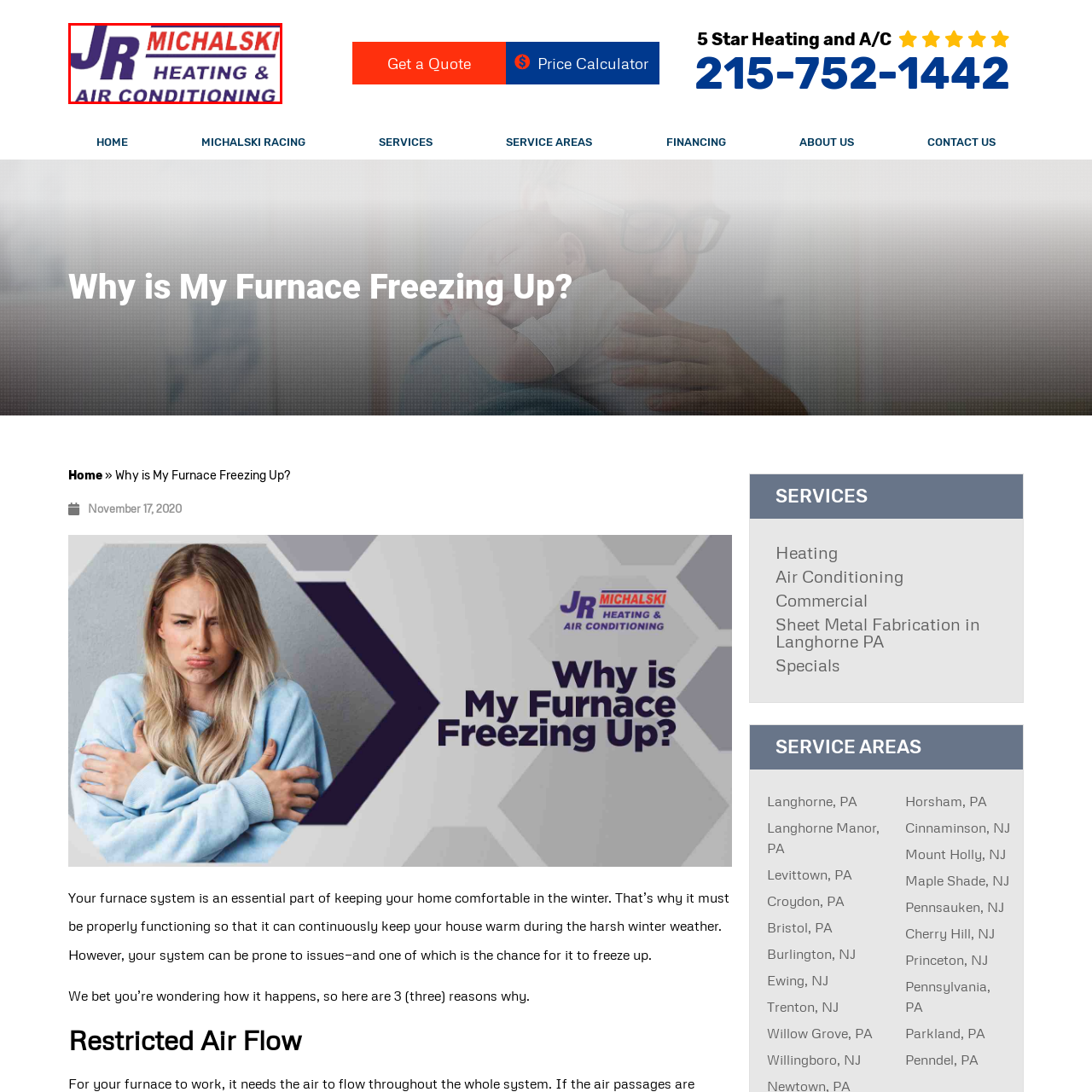Elaborate on the scene depicted inside the red bounding box.

The image features the logo of JR Michalski Heating & Air Conditioning. The logo prominently displays the name "JR MICHALSKI" in bold red lettering, emphasizing the brand's identity. Below the name, the words "HEATING & AIR CONDITIONING" are presented in a darker blue font, indicating the company's focus on HVAC services. This logo serves as a visual representation of the company’s commitment to providing quality heating and air conditioning services, appealing to customers seeking reliable solutions for their climate control needs.